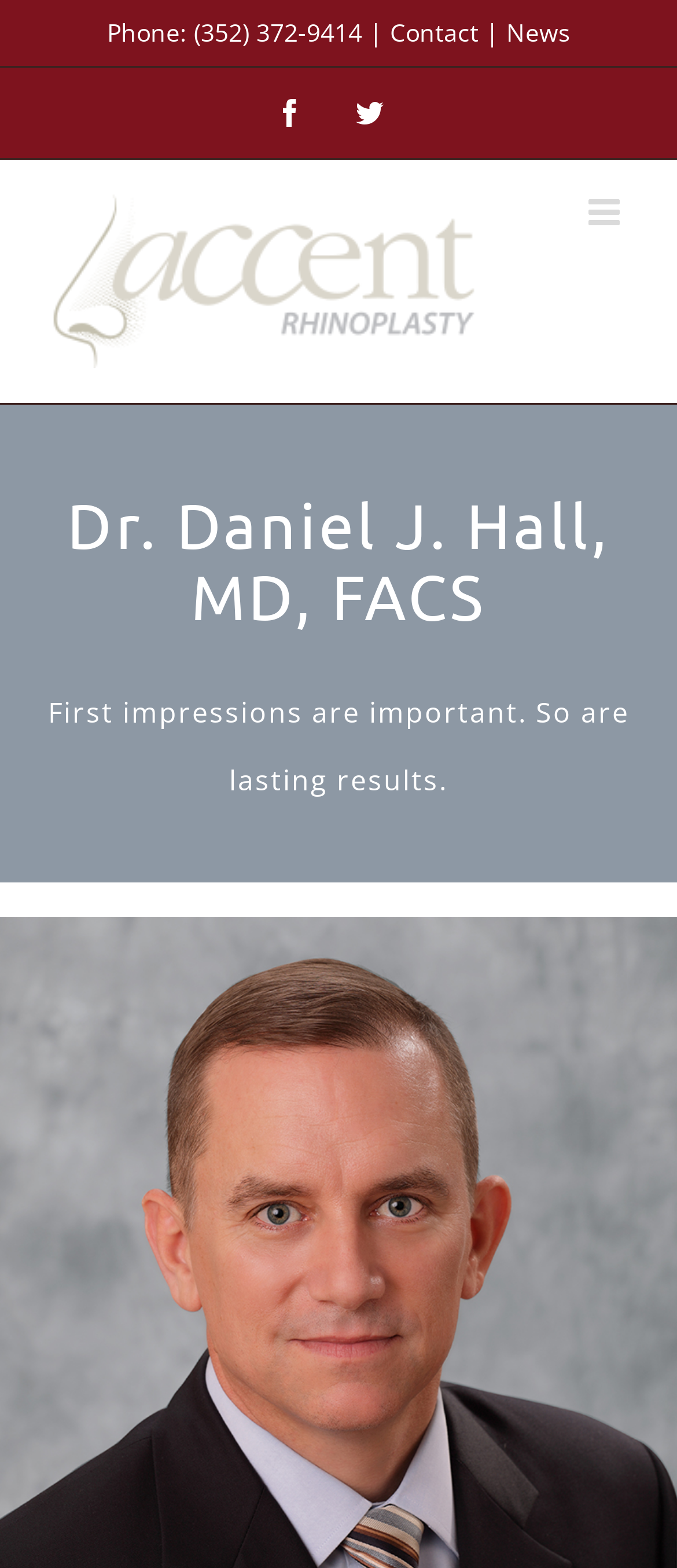Please identify the bounding box coordinates of the clickable region that I should interact with to perform the following instruction: "Read news". The coordinates should be expressed as four float numbers between 0 and 1, i.e., [left, top, right, bottom].

[0.747, 0.01, 0.842, 0.031]